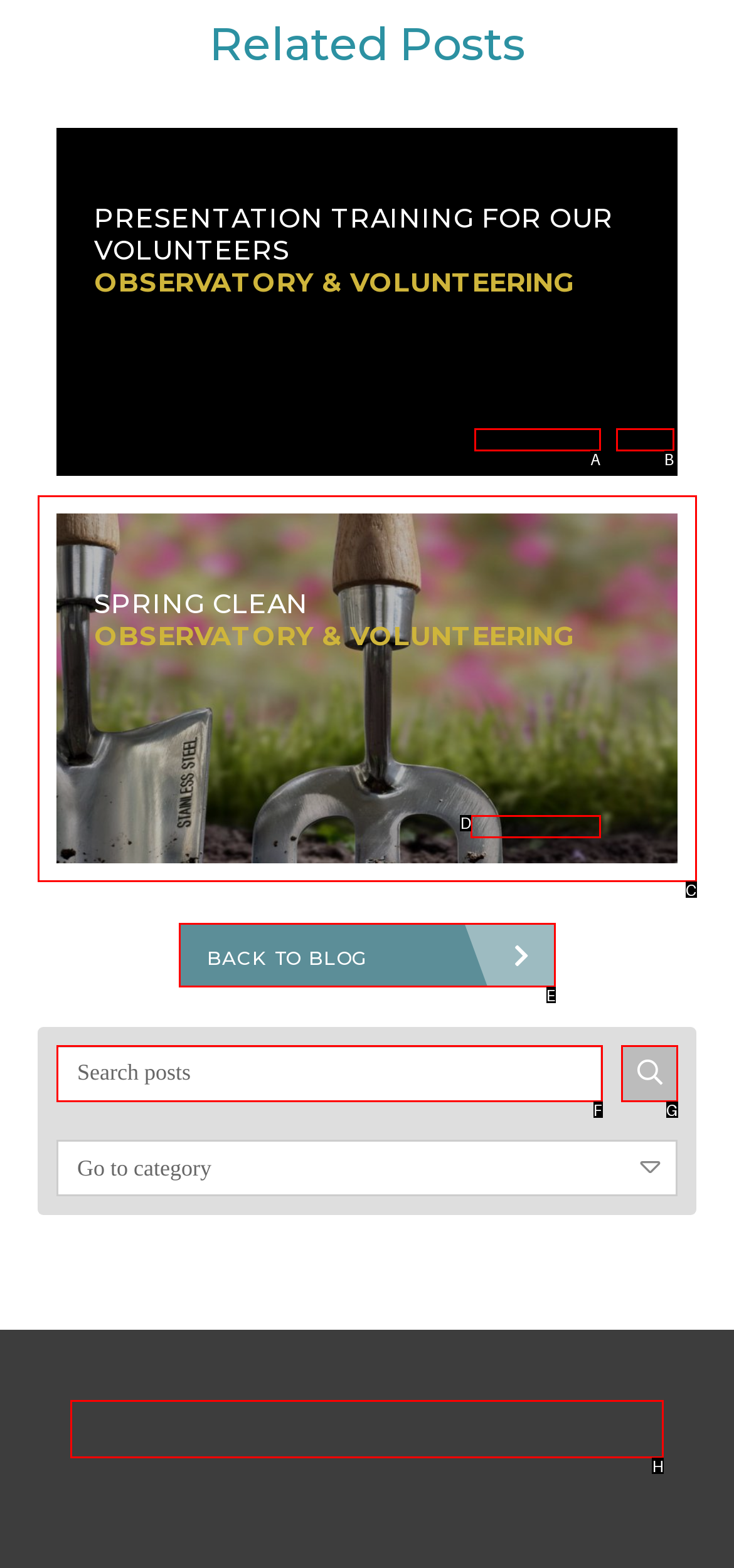Identify the correct option to click in order to complete this task: Click the 'NEWSLETTER SIGN UP' button
Answer with the letter of the chosen option directly.

H